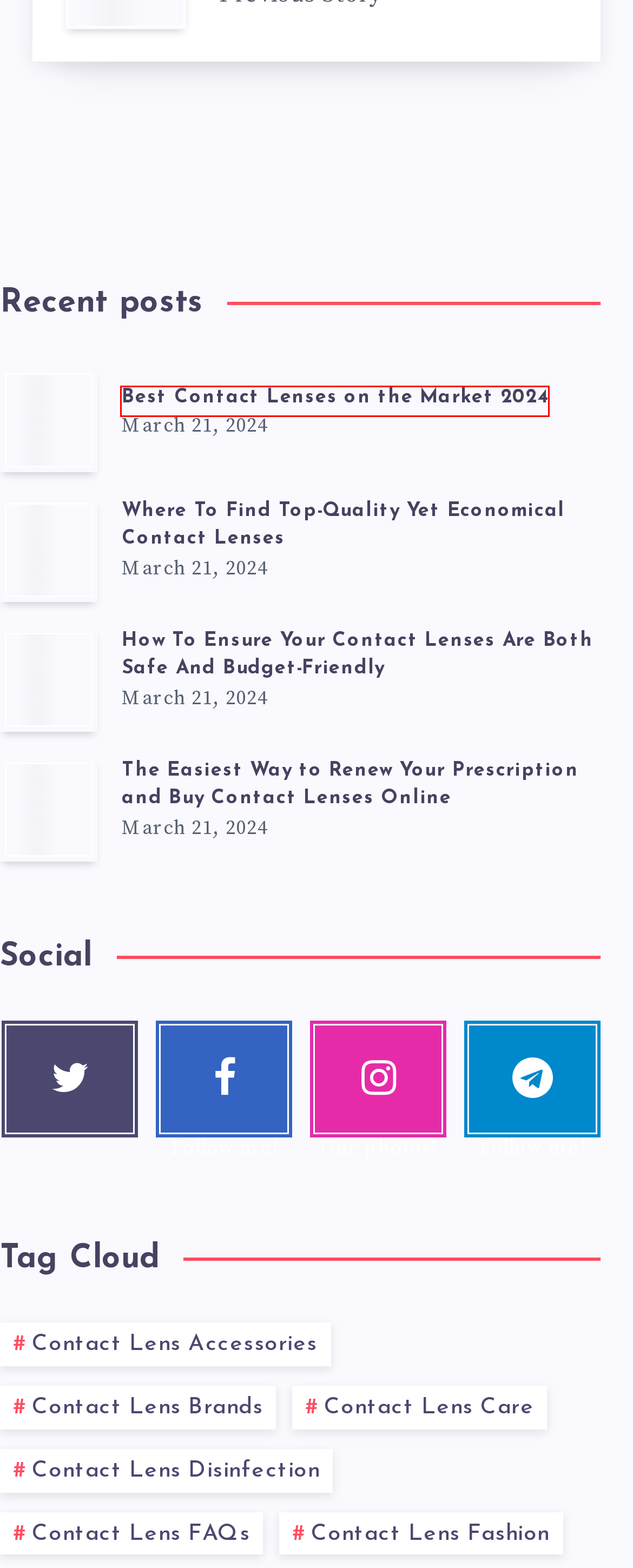You are provided with a screenshot of a webpage that includes a red rectangle bounding box. Please choose the most appropriate webpage description that matches the new webpage after clicking the element within the red bounding box. Here are the candidates:
A. Where To Find Top-Quality Yet Economical Contact Lenses - Contact Lens Society
B. Contact Lens FAQs Archives - Contact Lens Society
C. Contact Lens Care Archives - Contact Lens Society
D. Contact Lens Disinfection Archives - Contact Lens Society
E. Best Contact Lenses On The Market 2024 - Contact Lens Society
F. Contact Lens Brands Archives - Contact Lens Society
G. Contact Lens Fashion Archives - Contact Lens Society
H. The Easiest Way To Renew Your Prescription And Buy Contact Lenses Online - Contact Lens Society

E